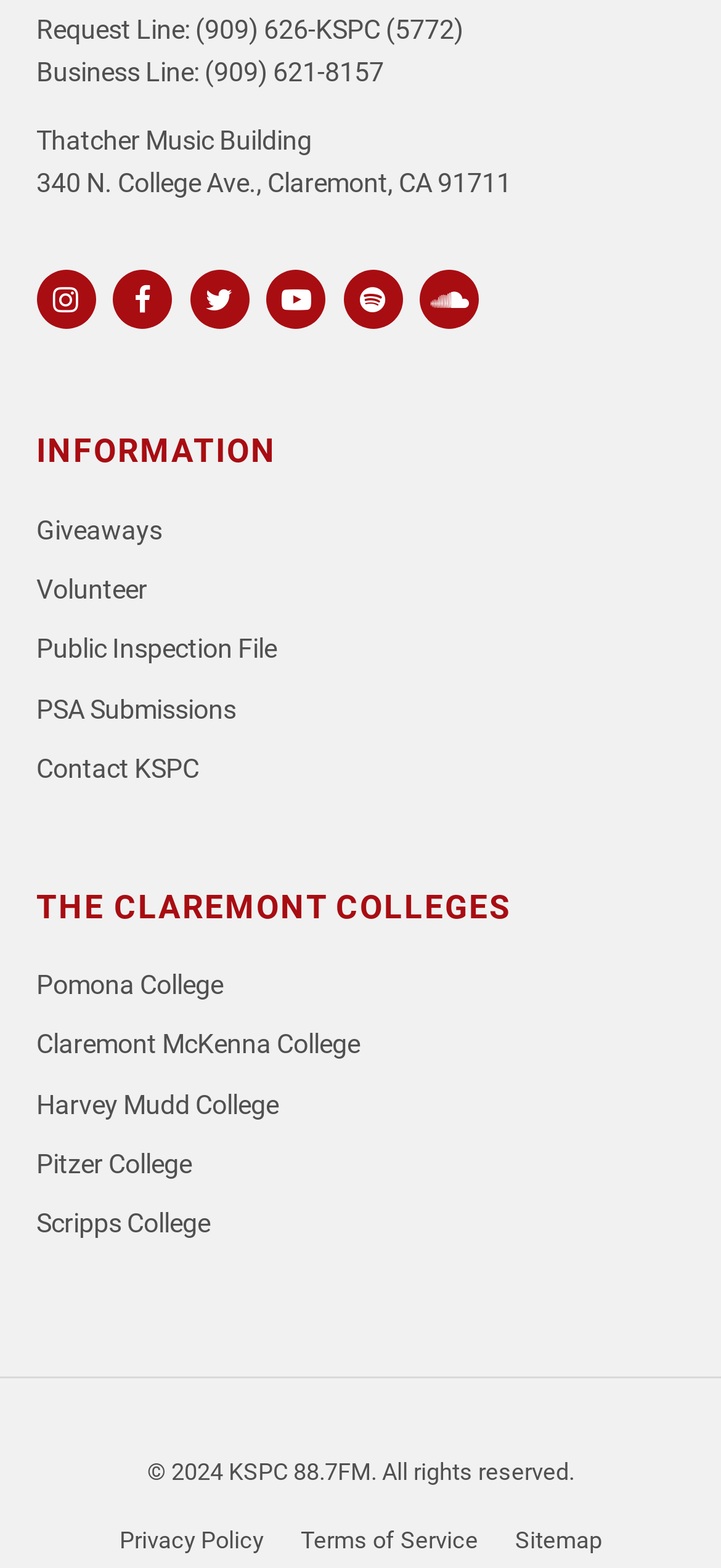Please specify the bounding box coordinates in the format (top-left x, top-left y, bottom-right x, bottom-right y), with values ranging from 0 to 1. Identify the bounding box for the UI component described as follows: Giveaways

[0.05, 0.328, 0.224, 0.348]